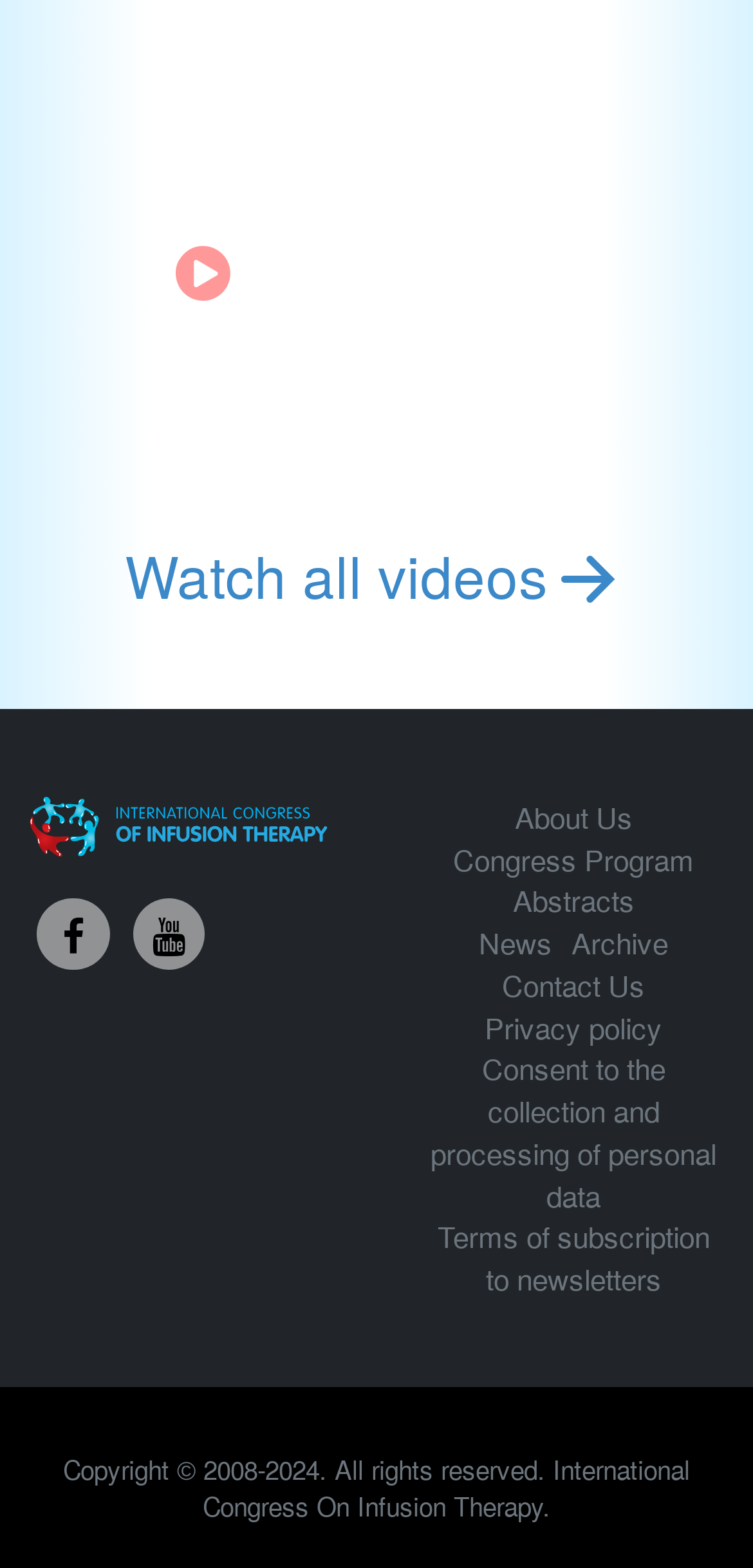What is the copyright year range?
Kindly offer a comprehensive and detailed response to the question.

I found the copyright information at the bottom of the page, which states 'Copyright © 2008-2024. All rights reserved. International Congress On Infusion Therapy.' The year range is 2008-2024.